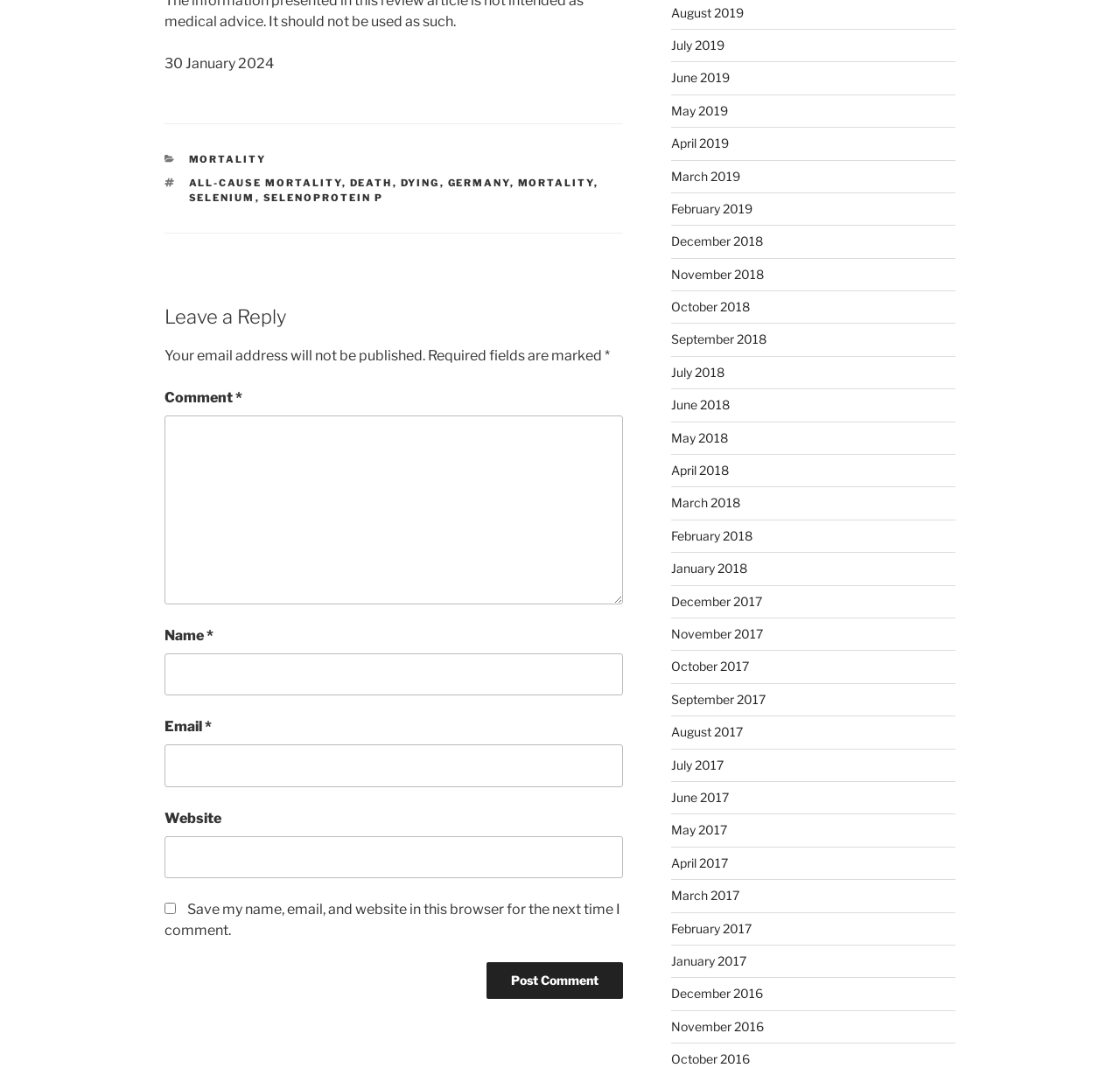Can you find the bounding box coordinates for the element to click on to achieve the instruction: "Enter a comment in the 'Comment' field"?

[0.147, 0.389, 0.556, 0.566]